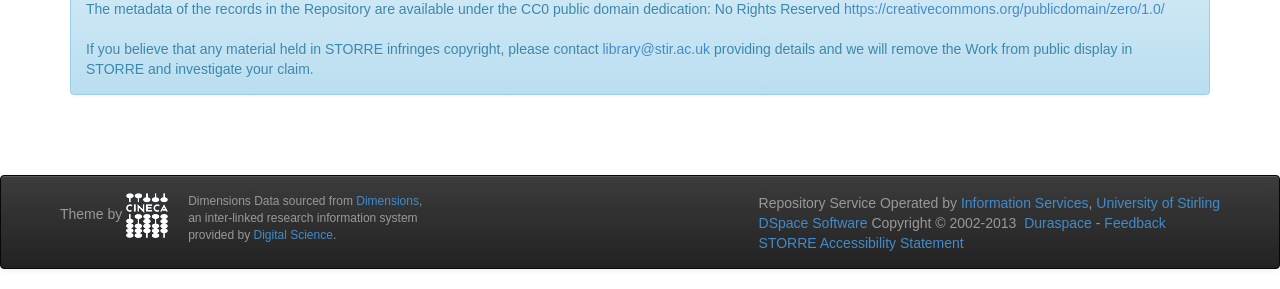Respond with a single word or phrase to the following question:
What is the name of the research information system?

Dimensions